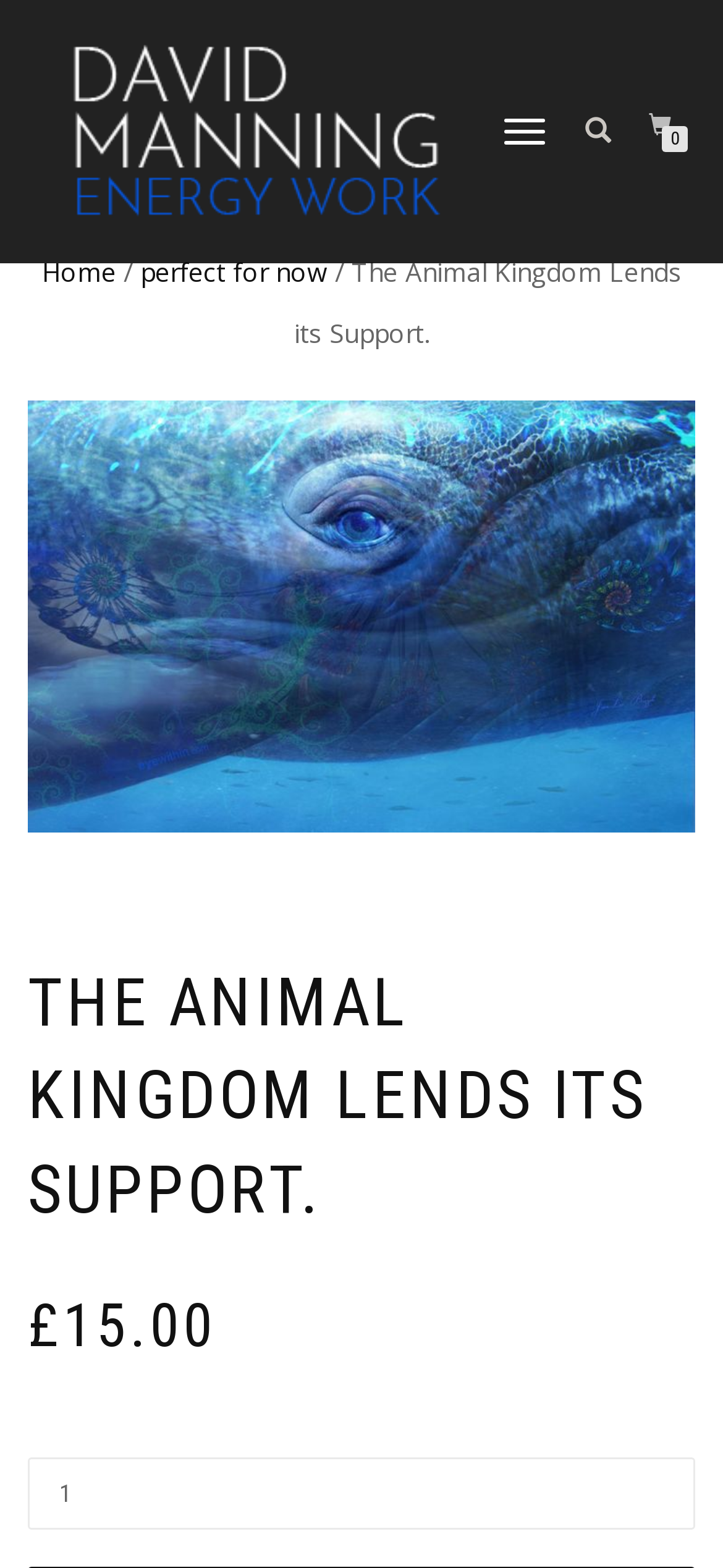Given the description of the UI element: "alt="David Manning Energy Work"", predict the bounding box coordinates in the form of [left, top, right, bottom], with each value being a float between 0 and 1.

[0.051, 0.076, 0.656, 0.091]